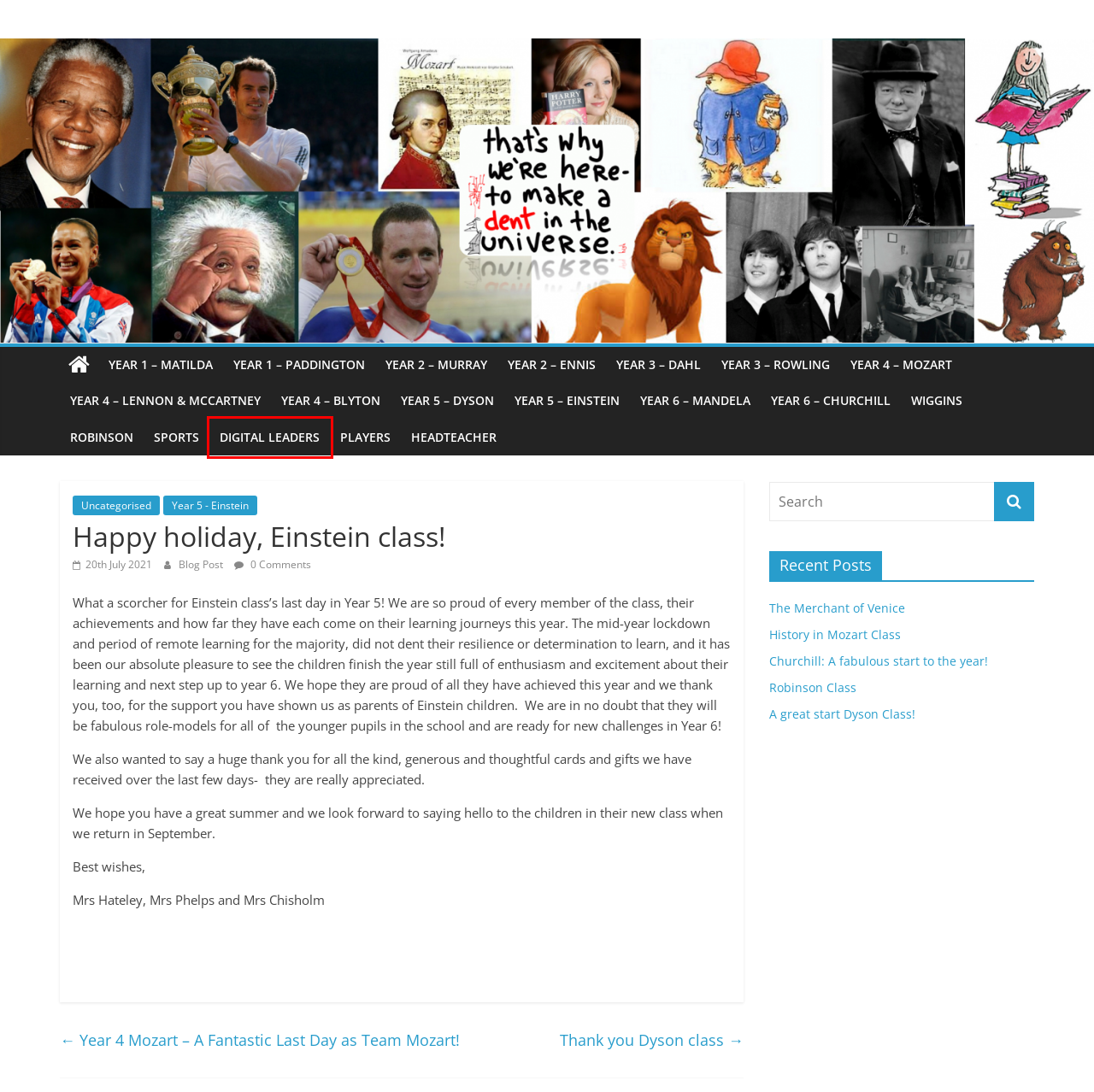You are given a screenshot of a webpage within which there is a red rectangle bounding box. Please choose the best webpage description that matches the new webpage after clicking the selected element in the bounding box. Here are the options:
A. Robinson
B. Year 4 Mozart – A Fantastic Last Day as Team Mozart!
C. Year 1 – Matilda
D. Uncategorised
E. Players
F. The Merchant of Venice
G. Year 5 – Dyson
H. Digital Leaders

H